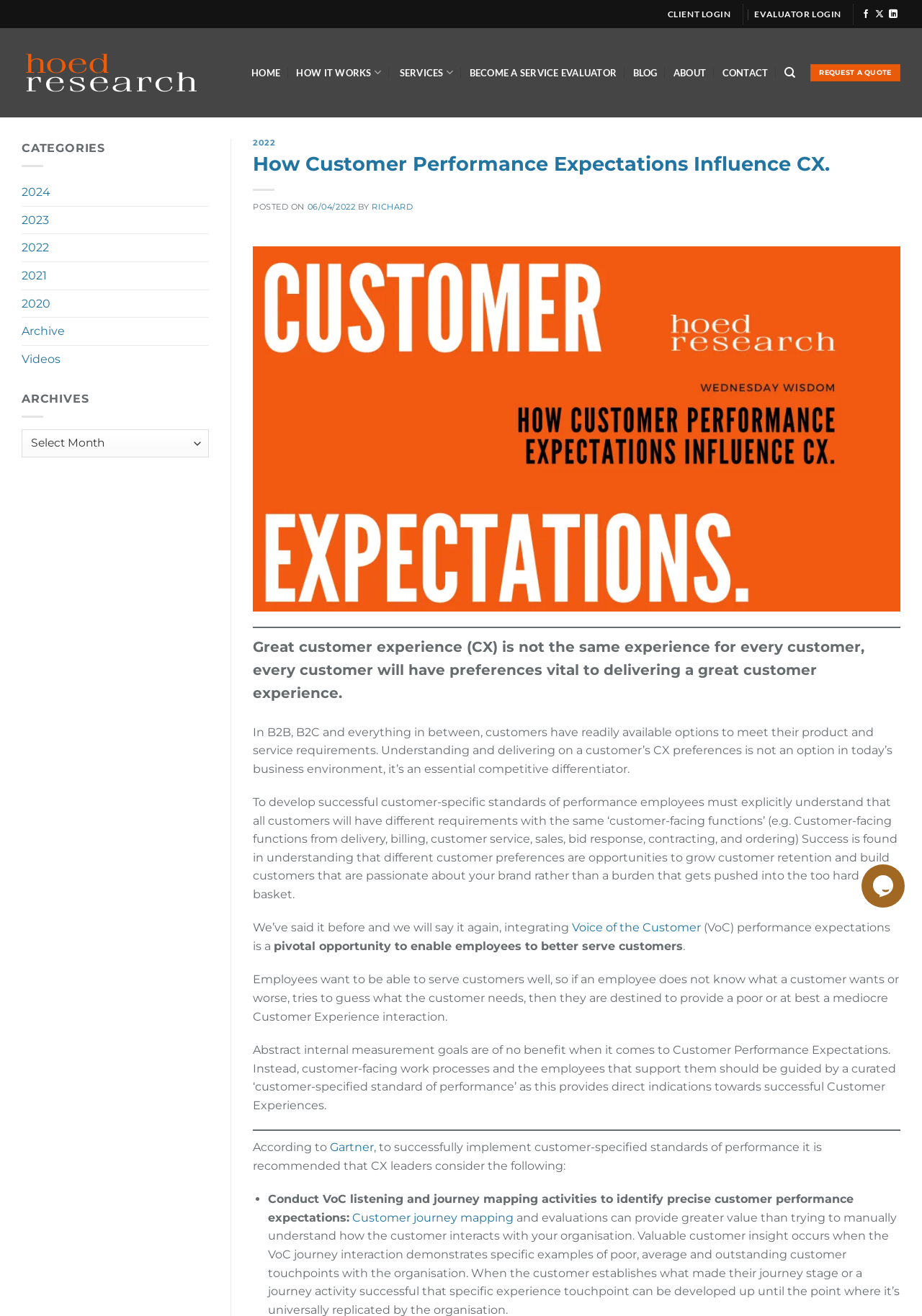Please specify the bounding box coordinates for the clickable region that will help you carry out the instruction: "Search for something".

[0.851, 0.045, 0.863, 0.066]